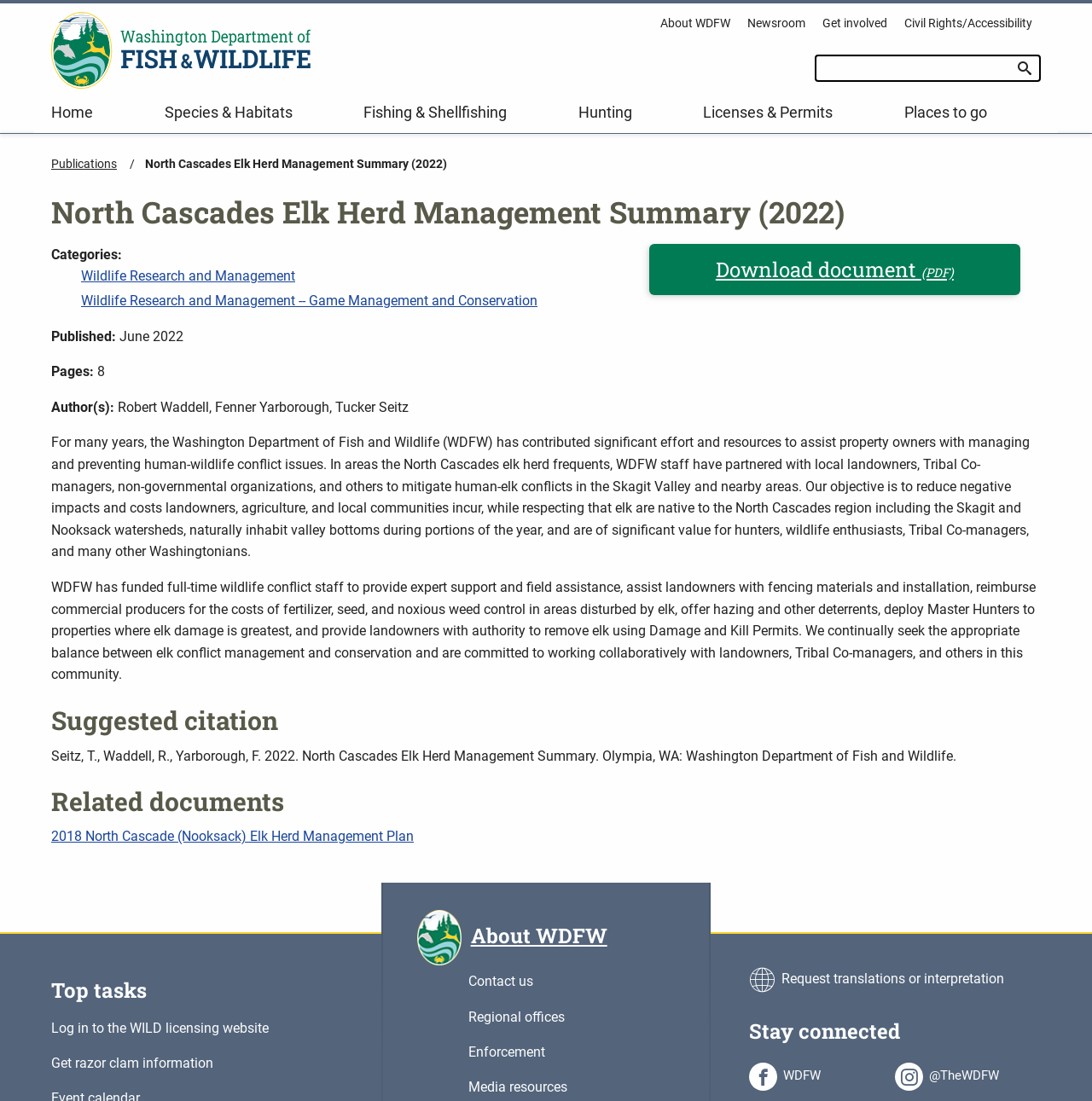Can you find and generate the webpage's heading?

North Cascades Elk Herd Management Summary (2022)